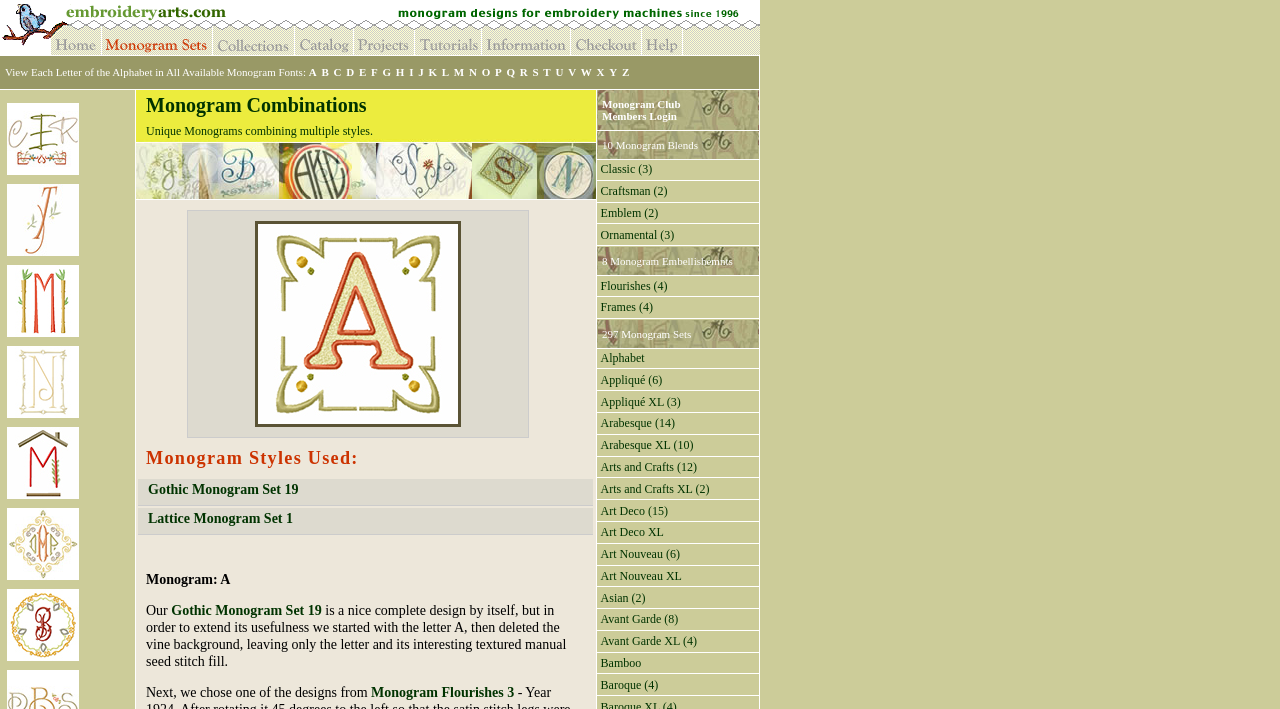Pinpoint the bounding box coordinates of the clickable area necessary to execute the following instruction: "Learn about VET alumni". The coordinates should be given as four float numbers between 0 and 1, namely [left, top, right, bottom].

None